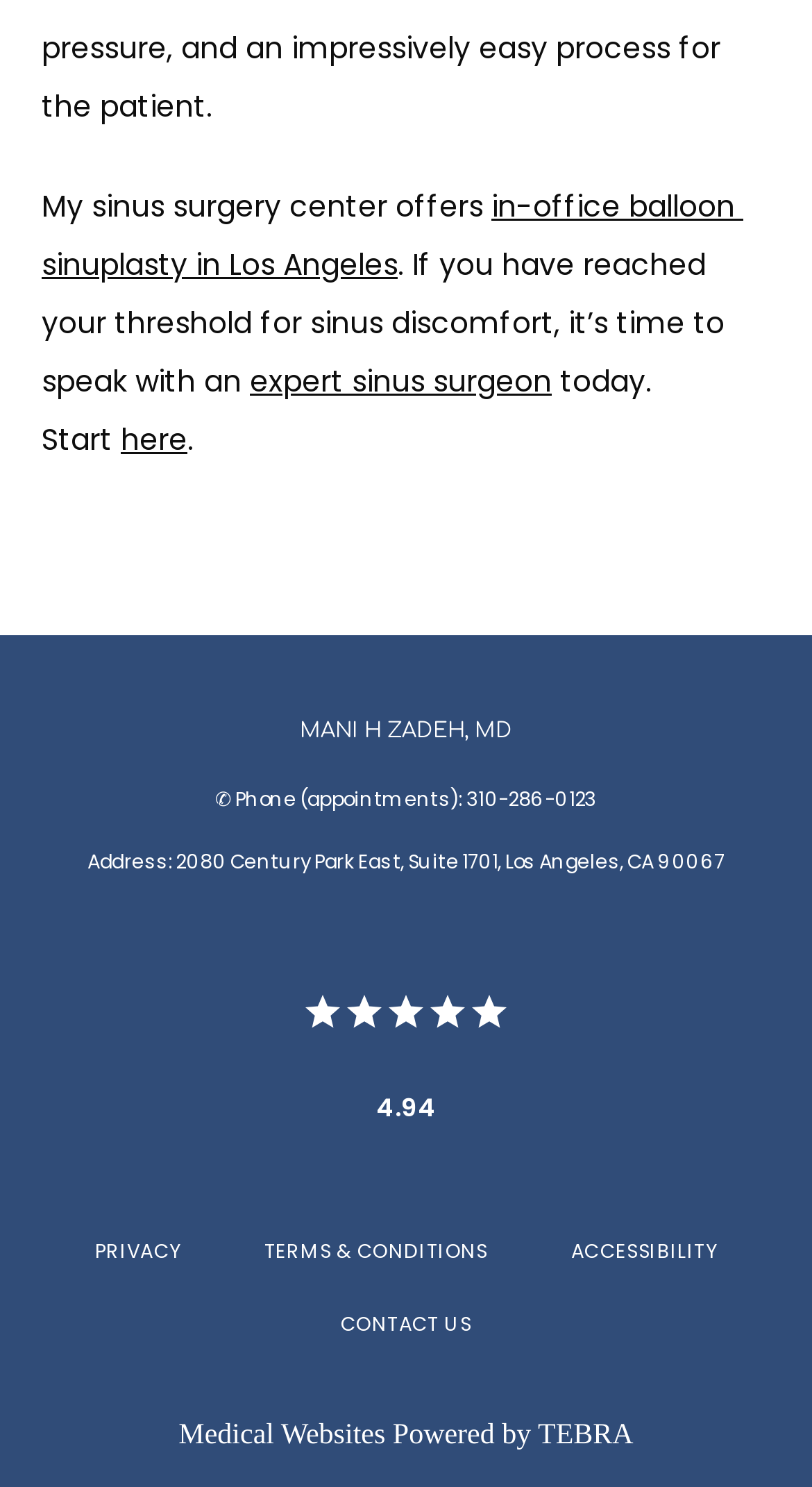Determine the bounding box coordinates of the target area to click to execute the following instruction: "Start here."

[0.149, 0.282, 0.231, 0.31]